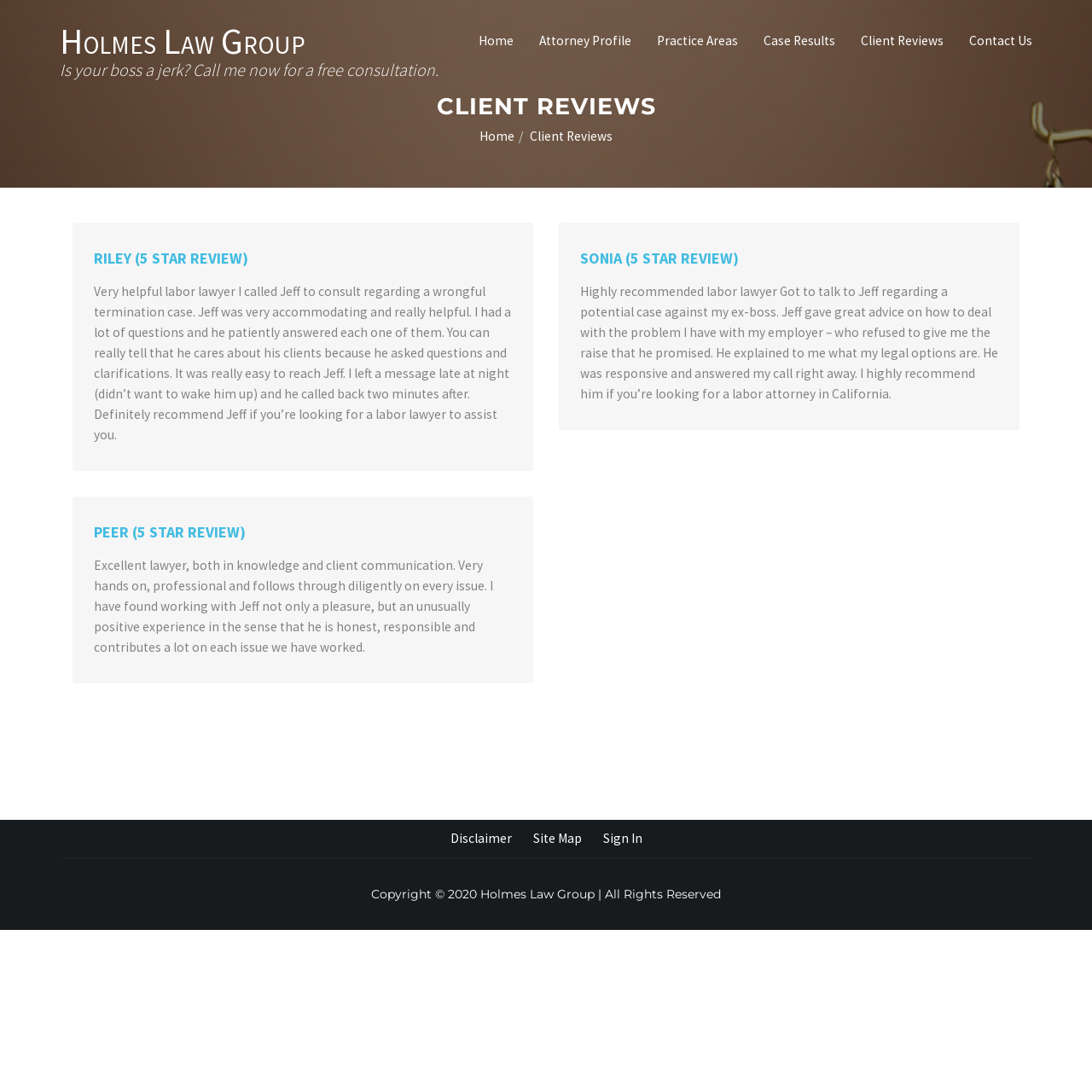Respond to the following query with just one word or a short phrase: 
How many client reviews are displayed on this page?

3